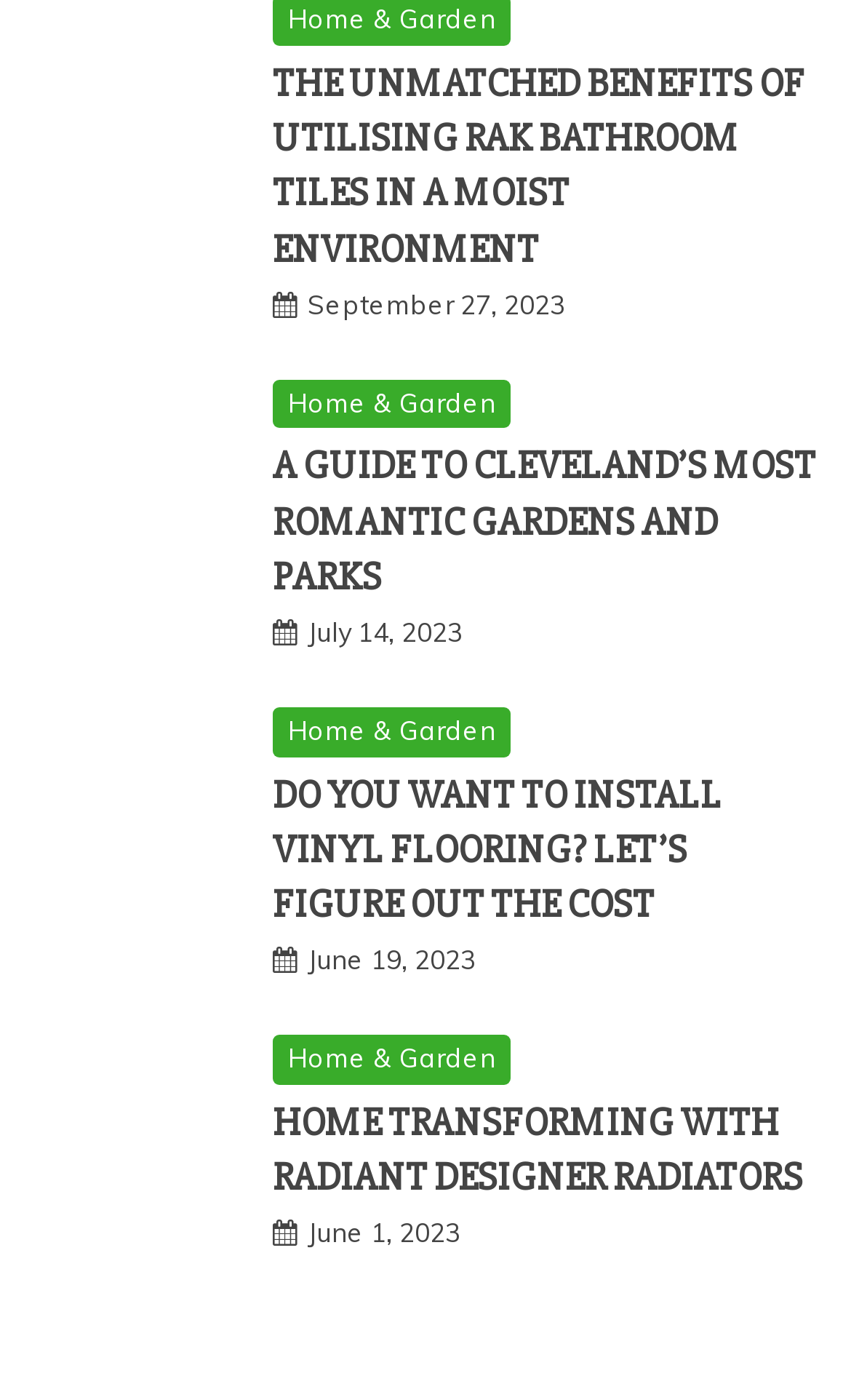What category do all articles belong to?
Based on the image, respond with a single word or phrase.

Home & Garden